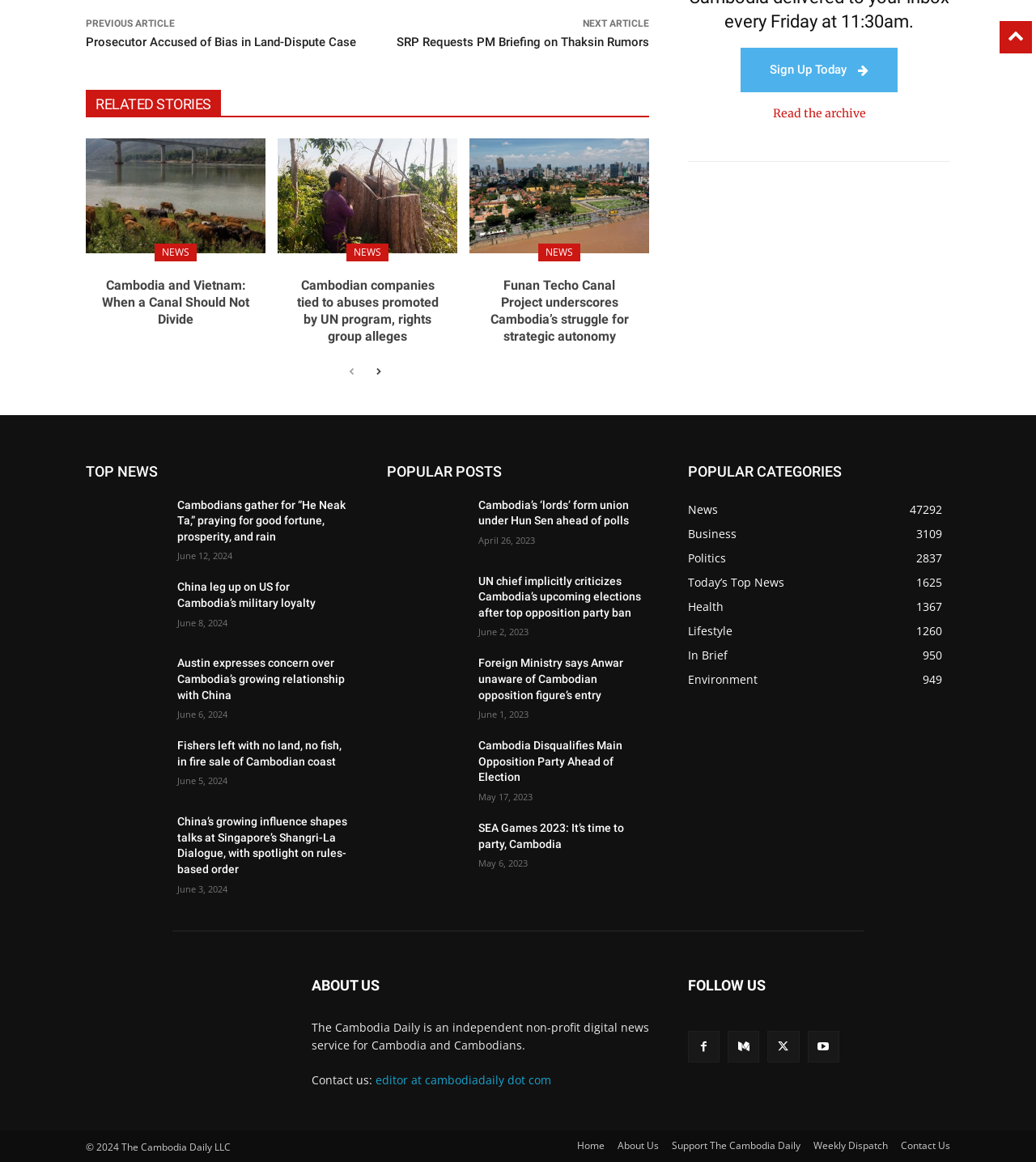Determine the coordinates of the bounding box for the clickable area needed to execute this instruction: "Sign up today".

[0.715, 0.041, 0.866, 0.08]